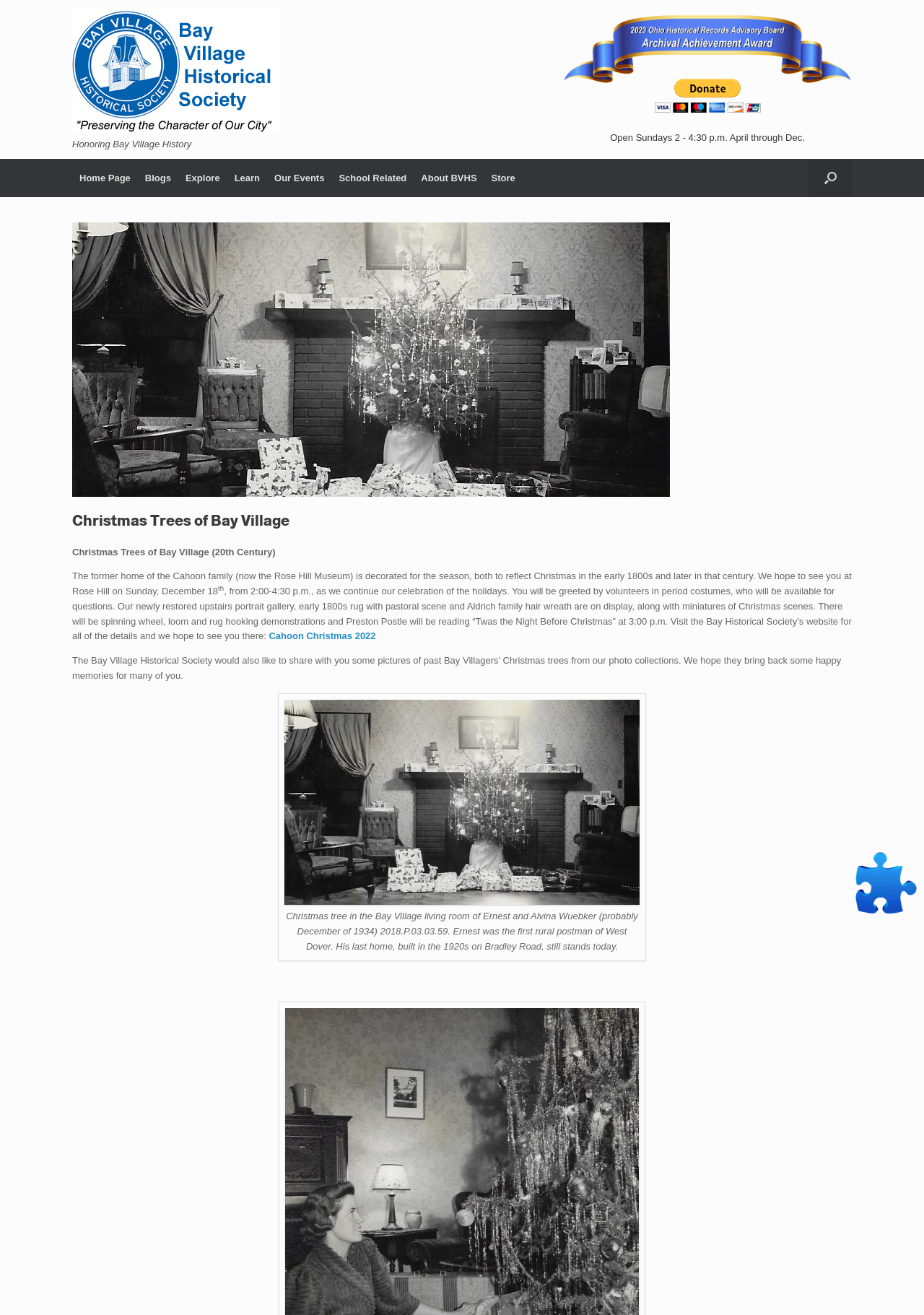Please find the top heading of the webpage and generate its text.

Christmas Trees of Bay Village